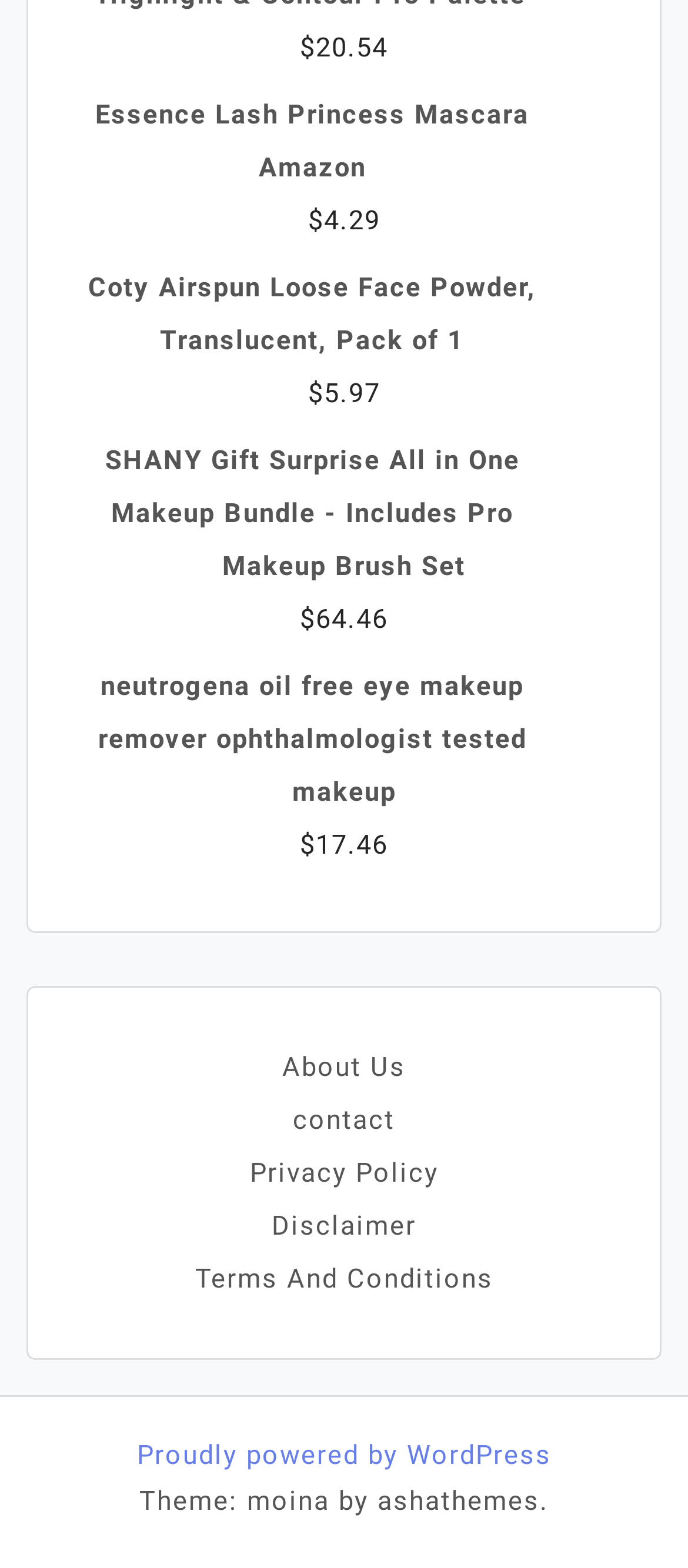Find the bounding box coordinates of the element to click in order to complete this instruction: "View Essence Lash Princess Mascara Amazon product". The bounding box coordinates must be four float numbers between 0 and 1, denoted as [left, top, right, bottom].

[0.118, 0.057, 0.882, 0.124]